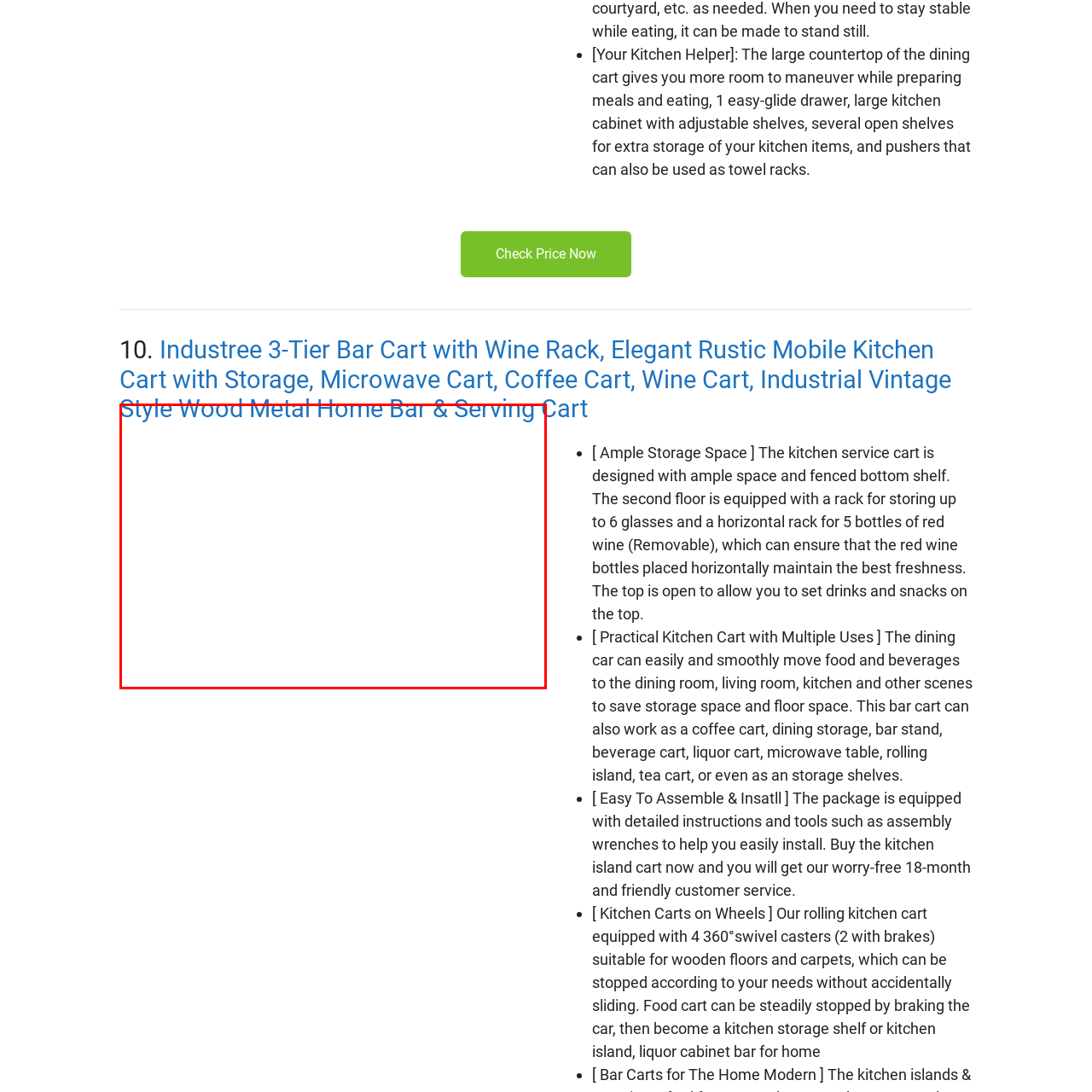Generate a comprehensive caption for the image that is marked by the red border.

The image depicts the **Industree 3-Tier Bar Cart**, designed with an elegant rustic style that seamlessly combines wood and metal elements, making it a perfect addition to any home. This versatile mobile kitchen cart features ample storage space, including several open shelves and a fenced bottom shelf, ideal for organizing kitchen items.

The upper tier provides a spacious surface for serving drinks and snacks, while the second shelf is equipped with a rack that accommodates up to six glasses and five horizontal wine bottles, ensuring that your beverages remain fresh and accessible. The cart is designed with practicality in mind, facilitating easy transport of food and drinks from the kitchen to various areas of your home, like the dining room or living room.

Additionally, the cart is equipped with four 360° swivel casters, two of which have brakes for stability on different flooring surfaces. It highlights ease of assembly with detailed instructions included, making it a user-friendly choice for any kitchen. The Industree Bar Cart embodies functionality and style, perfect for entertaining or daily use in your culinary space.